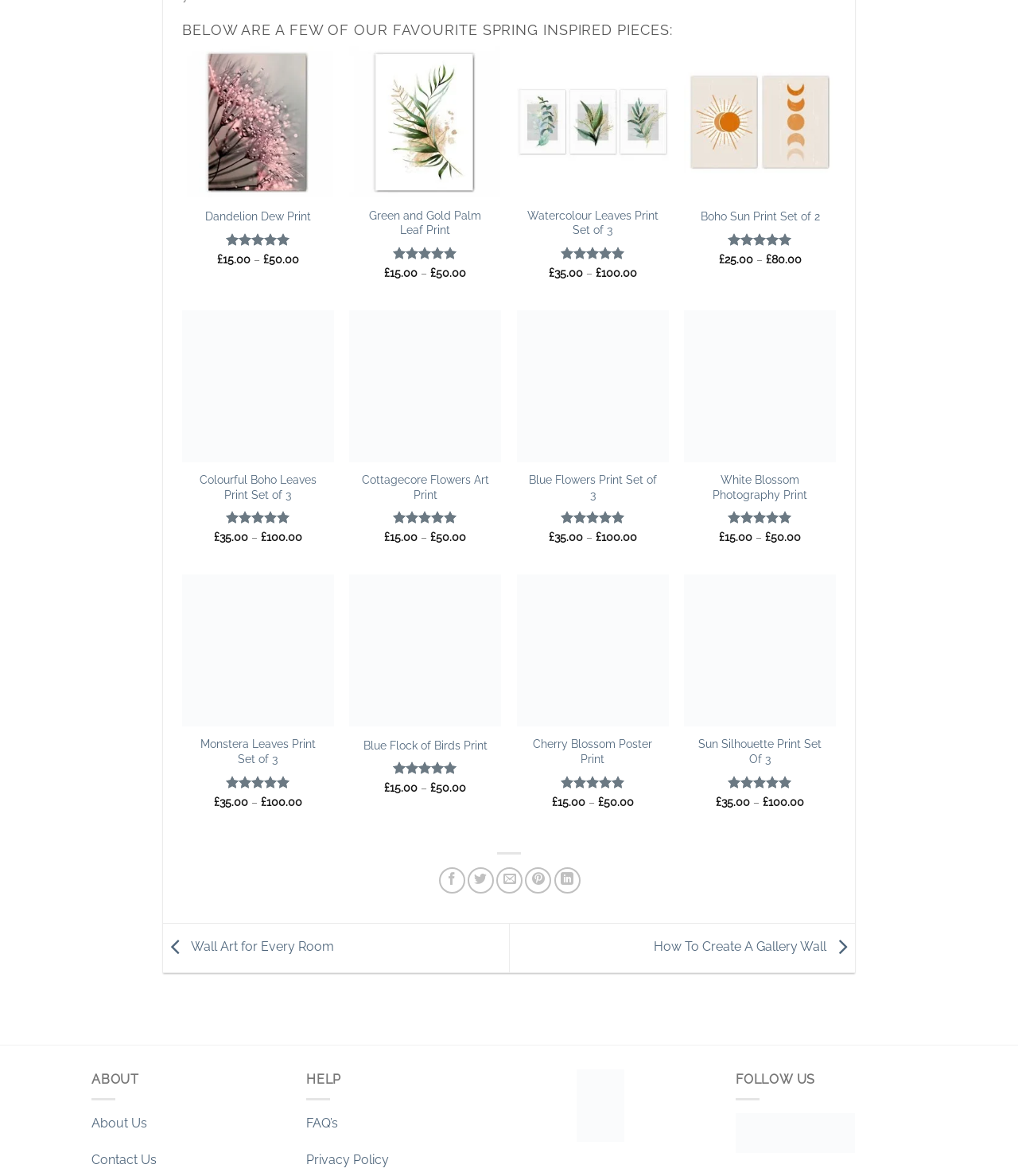Determine the bounding box coordinates for the element that should be clicked to follow this instruction: "View Colourful Boho Leaves Print Set of 3 details". The coordinates should be given as four float numbers between 0 and 1, in the format [left, top, right, bottom].

[0.187, 0.402, 0.32, 0.427]